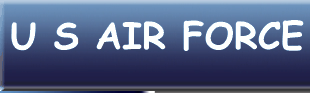Examine the image carefully and respond to the question with a detailed answer: 
What is the tone conveyed by the stylized lettering?

The caption describes the stylized lettering of the 'U S AIR FORCE' text as conveying a sense of vigor and pride, which is likely intended to represent the United States Air Force's values and mission.